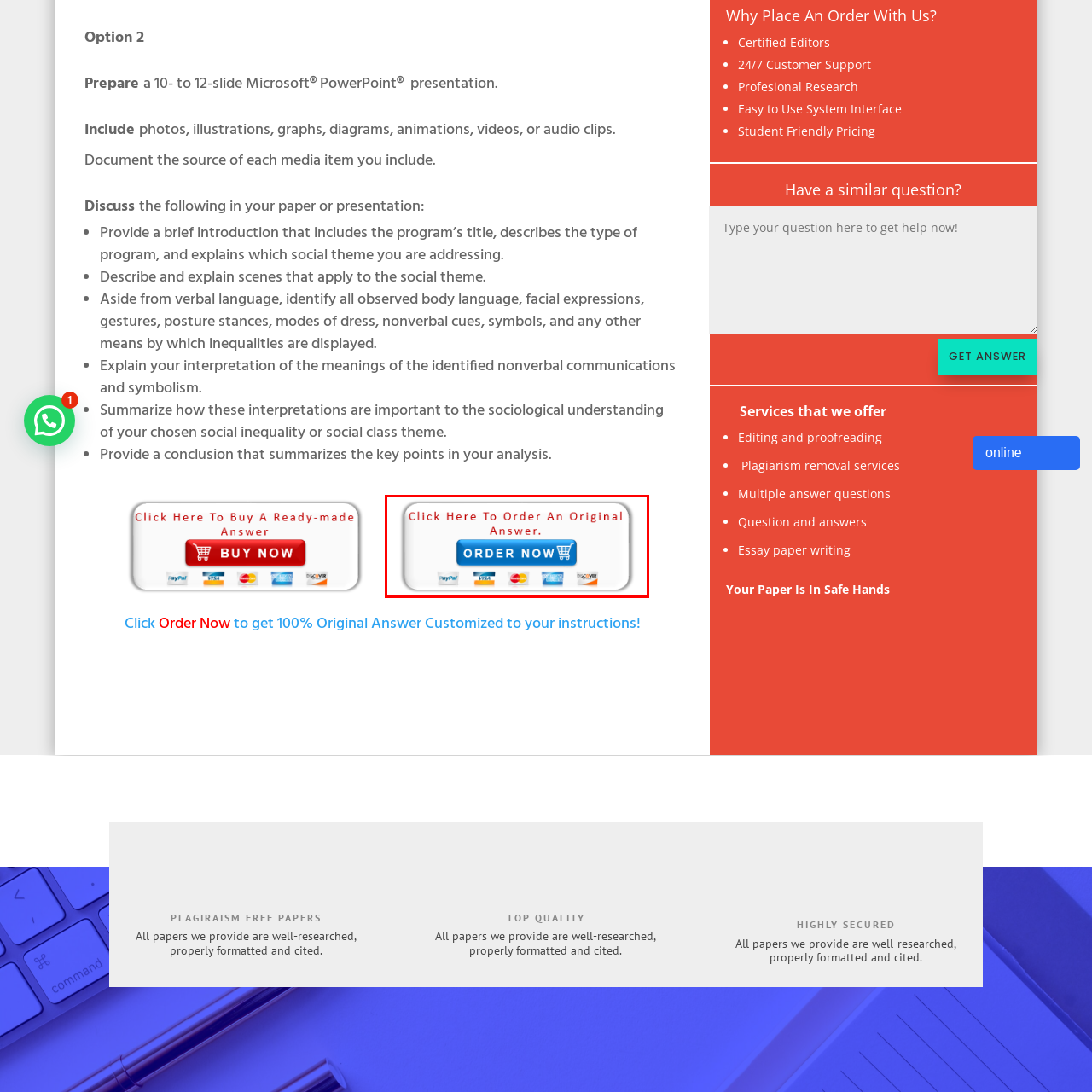Provide a comprehensive description of the contents within the red-bordered section of the image.

The image features a prominent "ORDER NOW" button designed to encourage users to place an order for an original answer or service. The button is styled in a vibrant blue color, standing out against a light background, and is flanked by payment options, including recognizable icons for PayPal, Visa, MasterCard, and Discover, indicating the availability of multiple secure payment methods. Above the button, a call-to-action message reads "Click Here To Order An Original Answer," crafted in bold red lettering to draw attention. This image effectively communicates the user-friendly and secure process for ordering customized academic assistance.